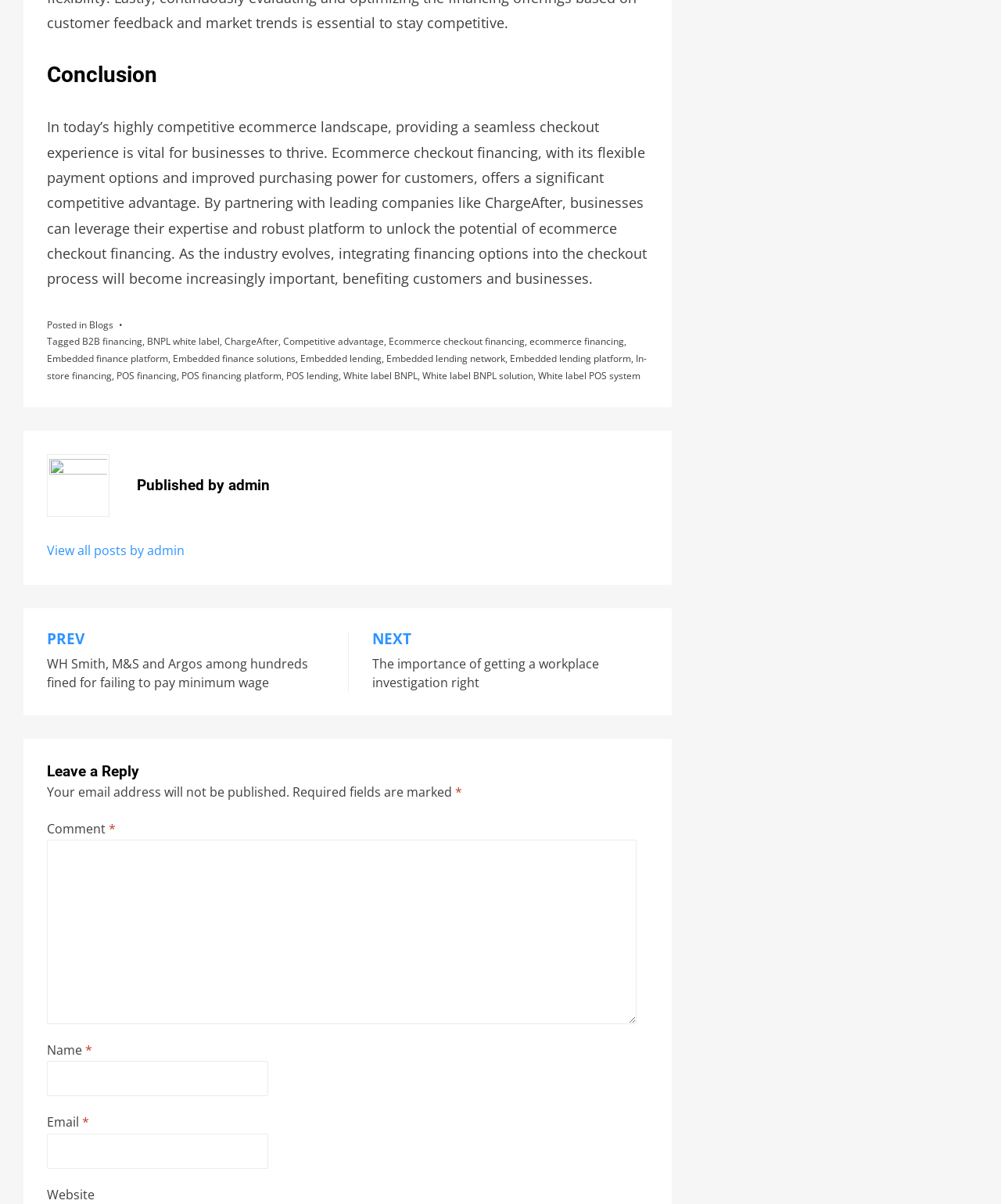What are the required fields in the comment section?
Please use the visual content to give a single word or phrase answer.

Comment, Name, Email